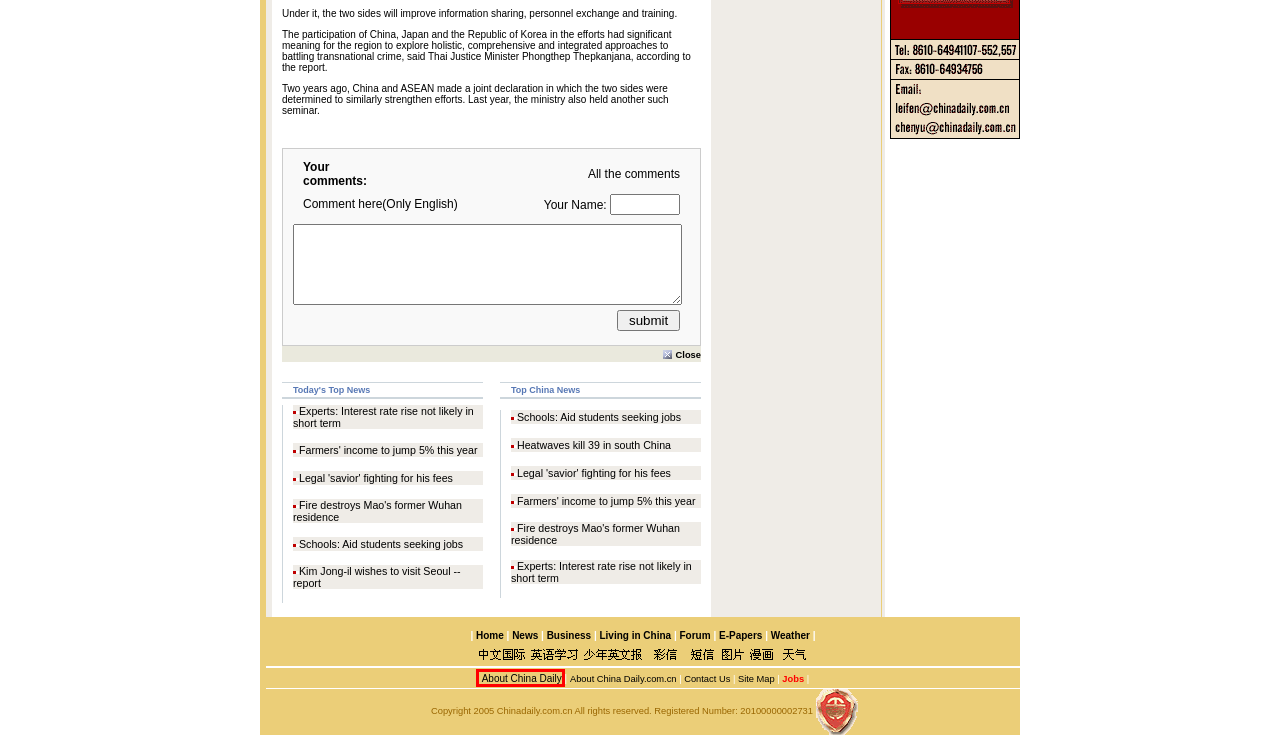You have a screenshot of a webpage with a red rectangle bounding box around an element. Identify the best matching webpage description for the new page that appears after clicking the element in the bounding box. The descriptions are:
A. jobs
B. weather
C. BBS - Chinadaily Forum
D. 无标题文档
E. CHINA DAILY
F. Business News - China Economy & Company - China Daily
G. about us
H. contactus_en

G